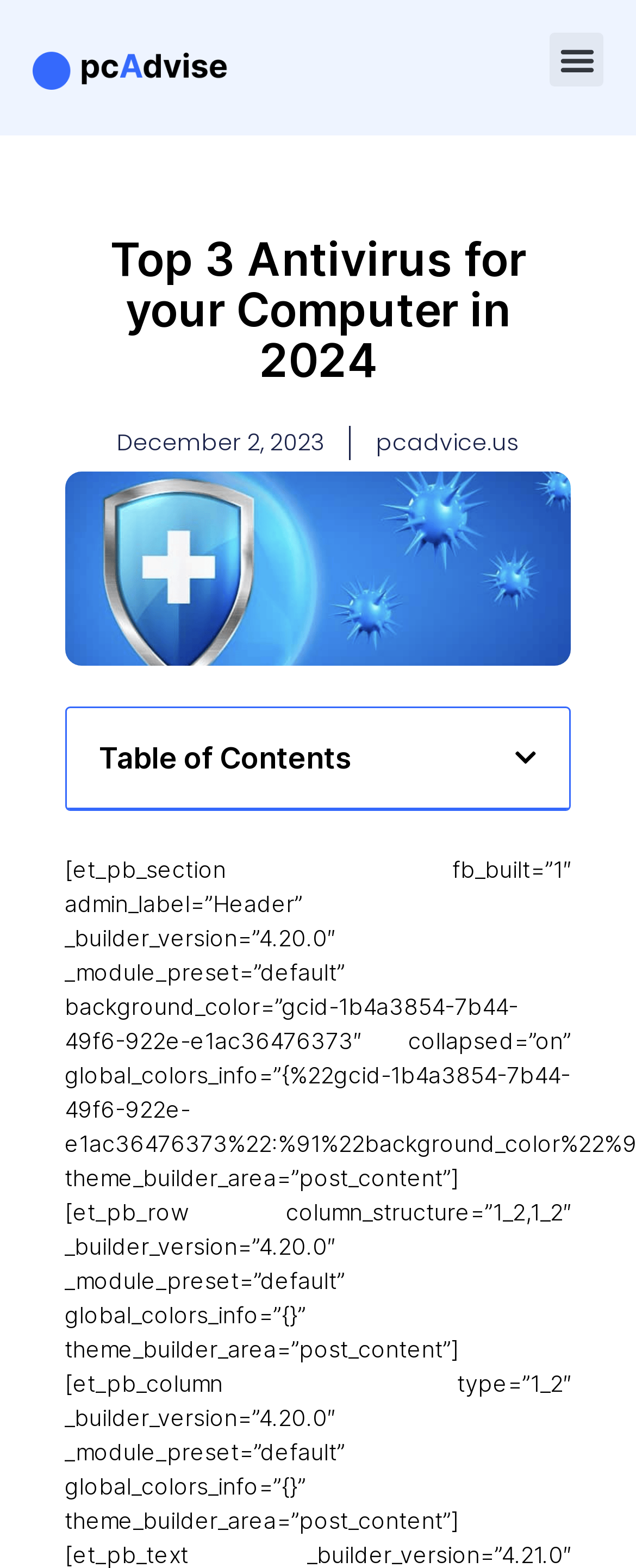Find and generate the main title of the webpage.

Top 3 Antivirus for your Computer in 2024